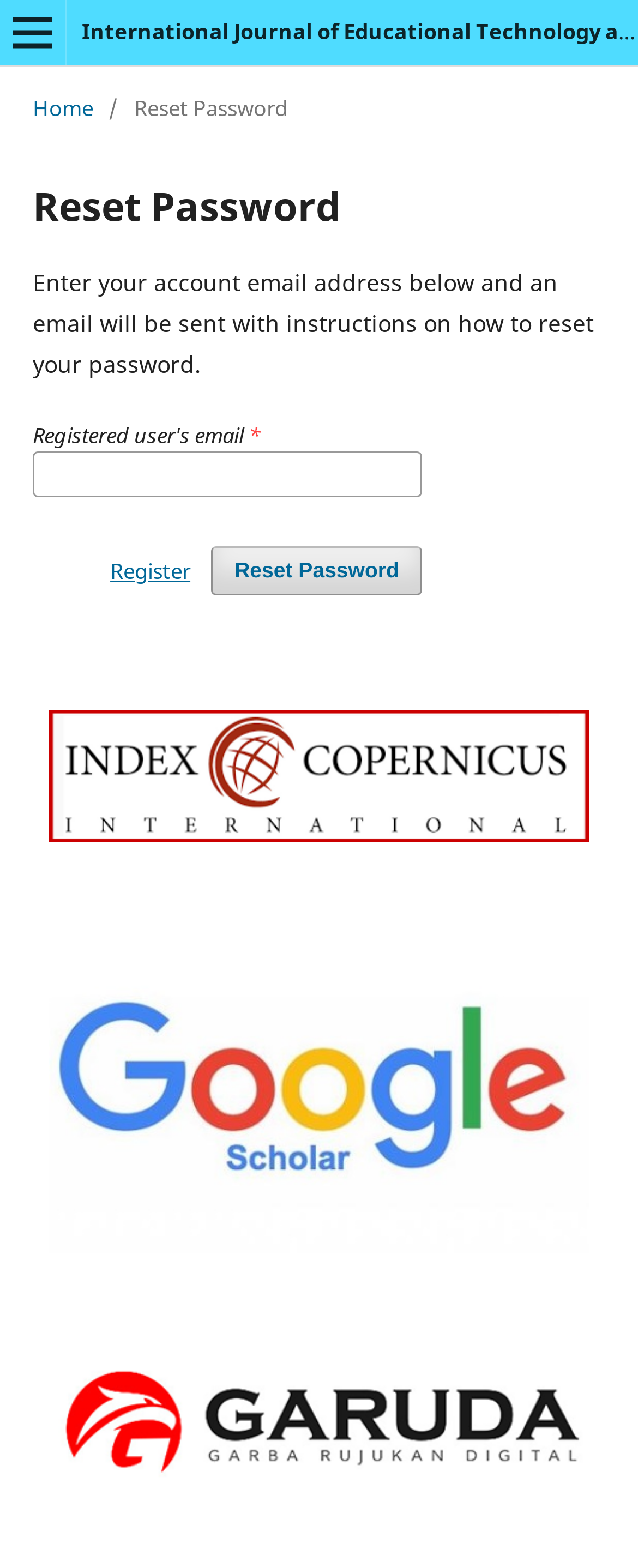Provide a thorough description of the webpage's content and layout.

The webpage is a password reset page for the International Journal of Educational Technology and Artificial Intelligence. At the top left corner, there is an "Open Menu" button. Below it, there is a main content area that occupies most of the page. 

In the top section of the main content area, there is a navigation menu that displays the current location, "You are here:", with links to "Home" and the current page, "Reset Password". 

Below the navigation menu, there is a heading that reads "Reset Password". Following the heading, there is a paragraph of text that explains the password reset process. 

Under the explanatory text, there is a required textbox where users can enter their email address to initiate the password reset process. To the right of the textbox, there is a "Reset Password" button. Above the button, there is a link to "Register" for new users. 

At the bottom of the page, there are three links, each containing an image. These links are aligned horizontally and occupy the full width of the page.